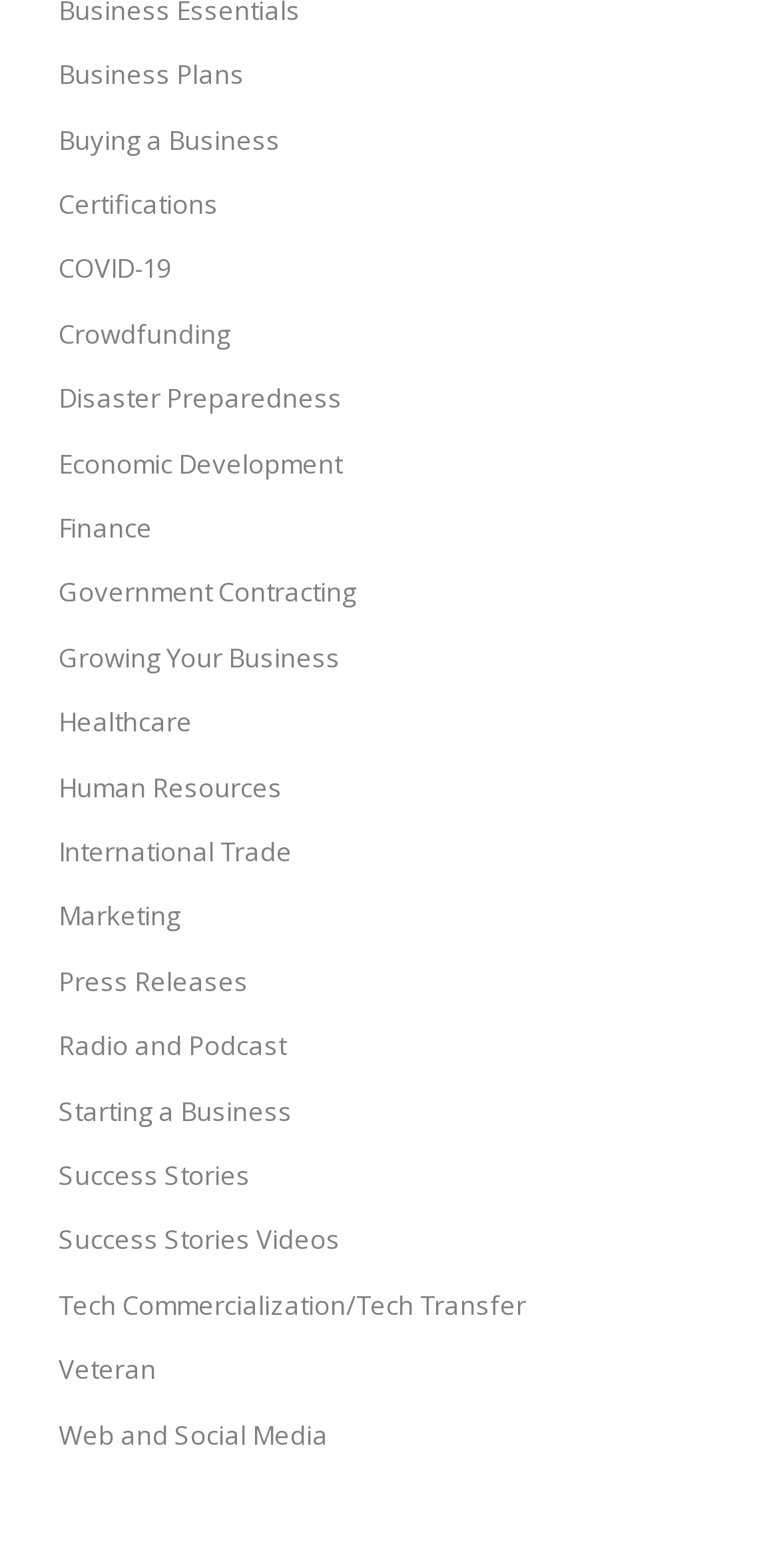What is the last business topic listed?
From the screenshot, supply a one-word or short-phrase answer.

Web and Social Media